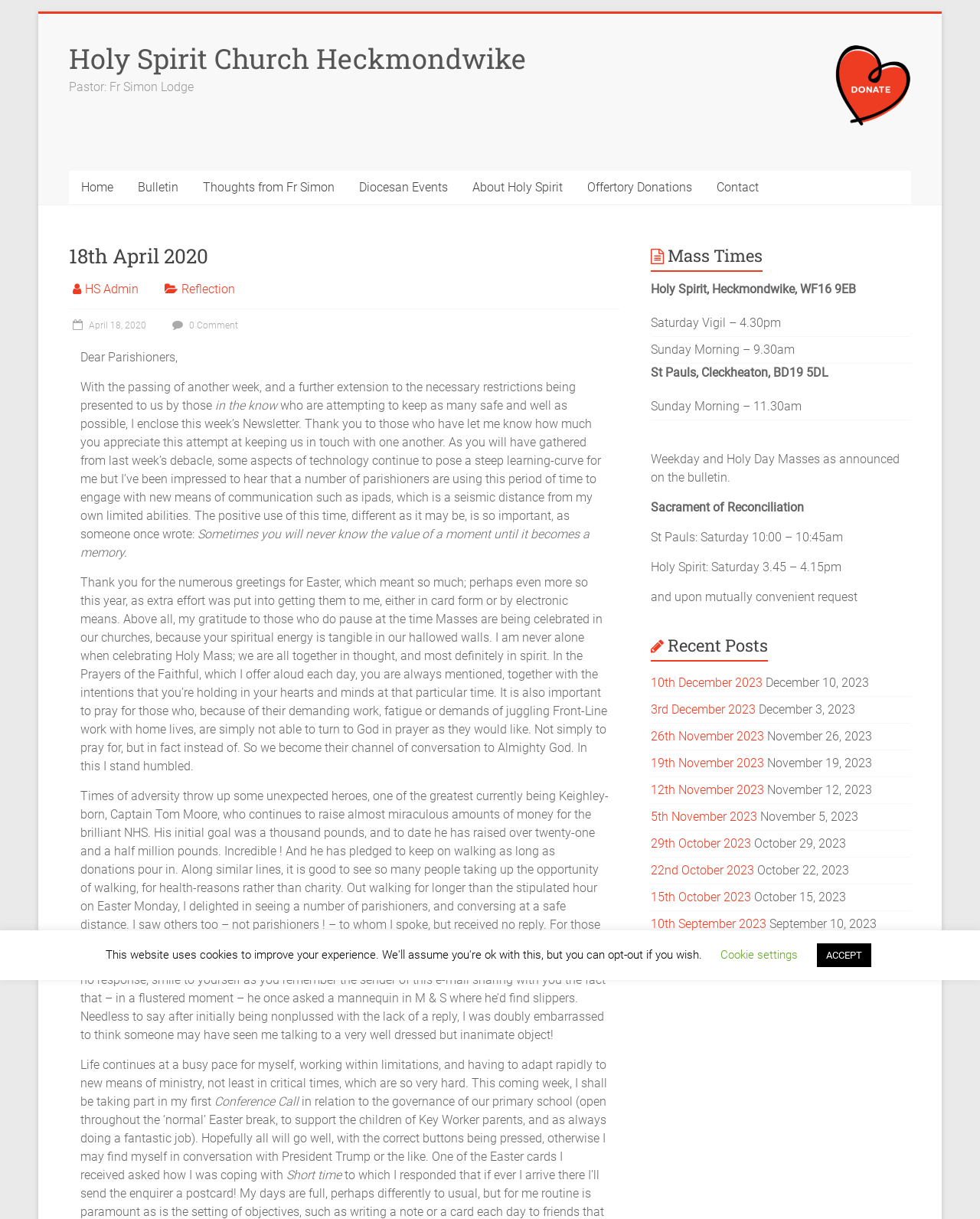Please identify the primary heading on the webpage and return its text.

18th April 2020